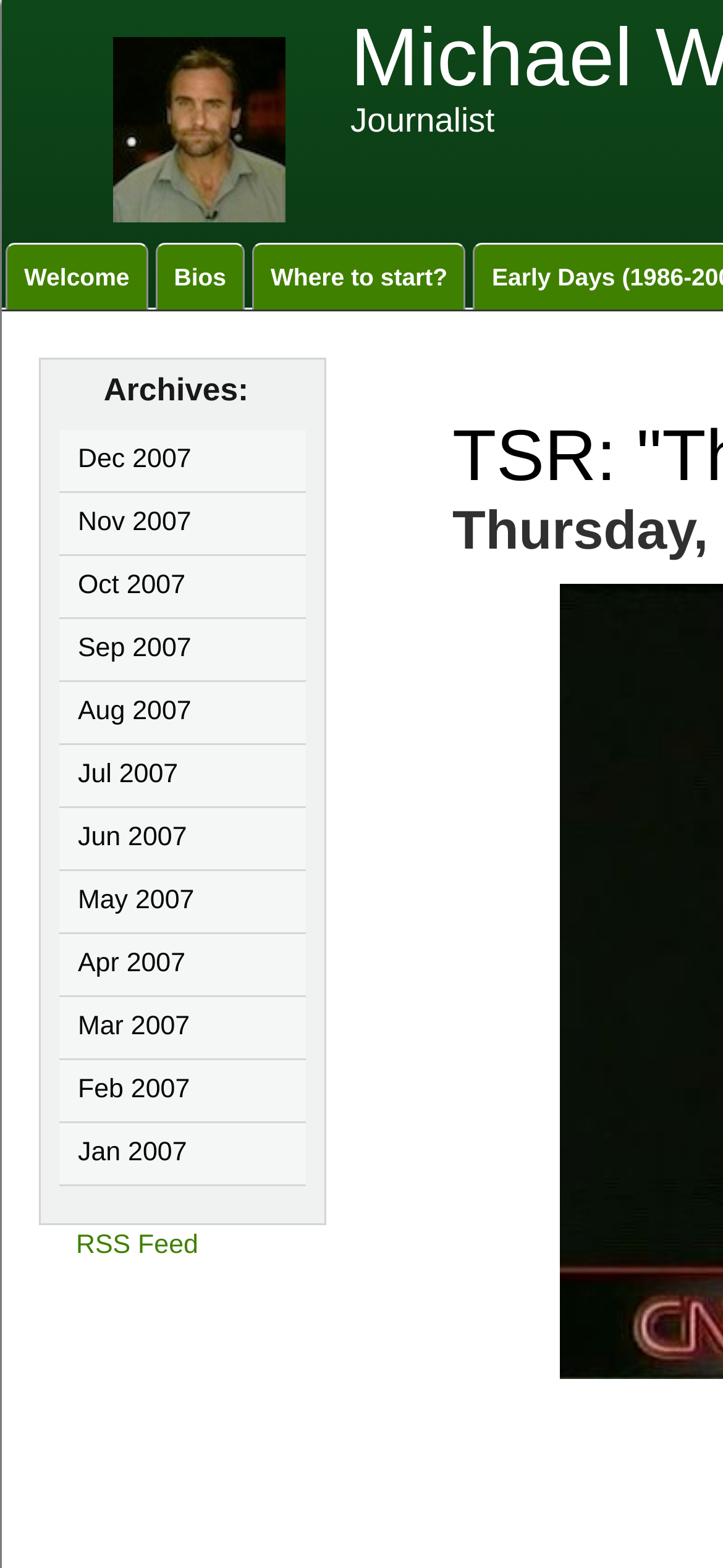How many links are in the top navigation bar?
Give a single word or phrase answer based on the content of the image.

3